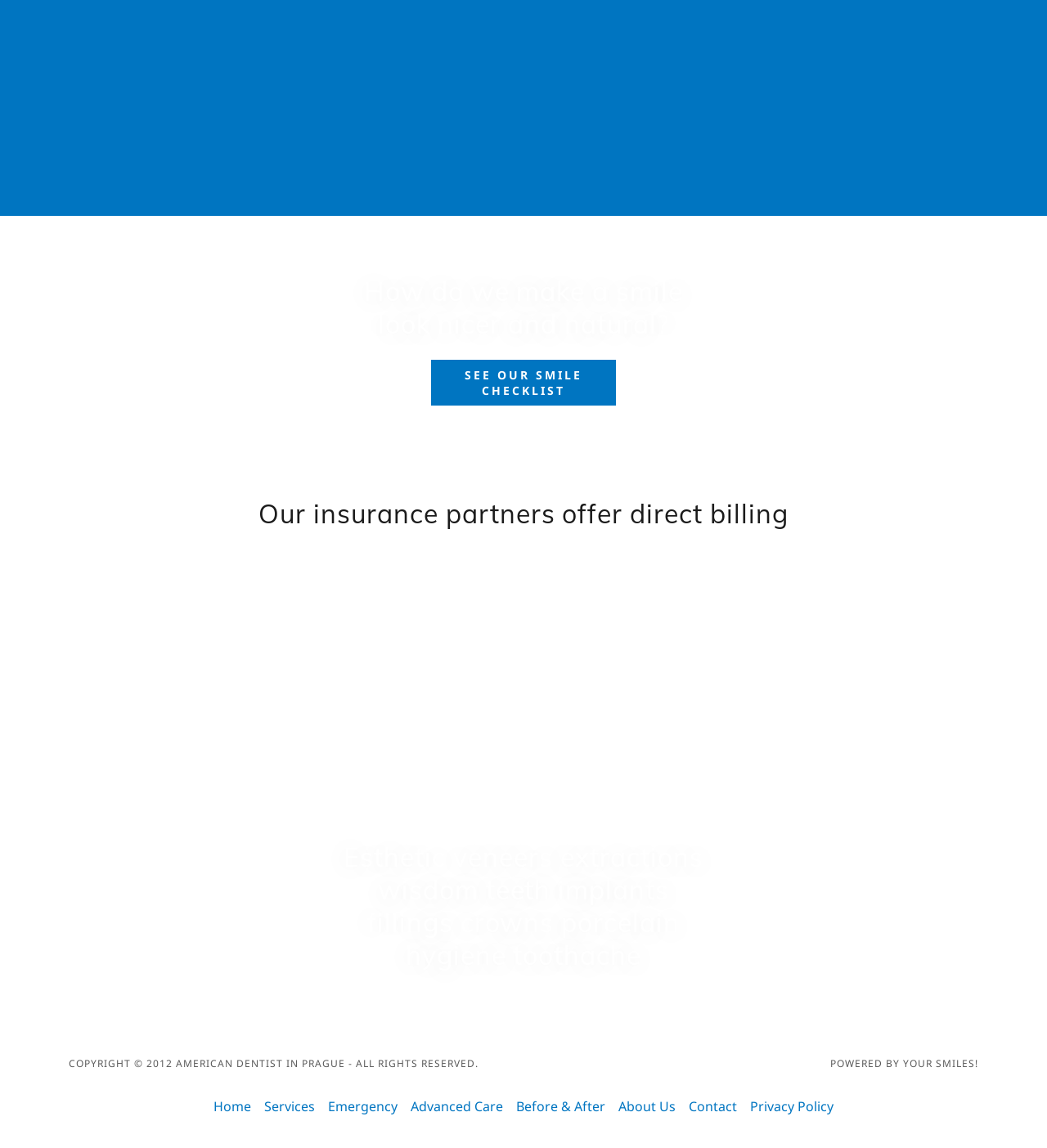Determine the bounding box coordinates for the clickable element to execute this instruction: "Visit the Facebook page". Provide the coordinates as four float numbers between 0 and 1, i.e., [left, top, right, bottom].

None